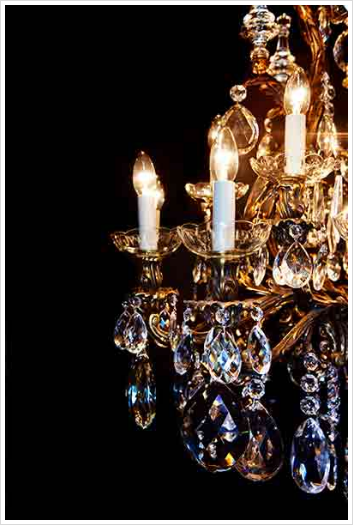How many candles are on the chandelier?
Based on the image, respond with a single word or phrase.

Three